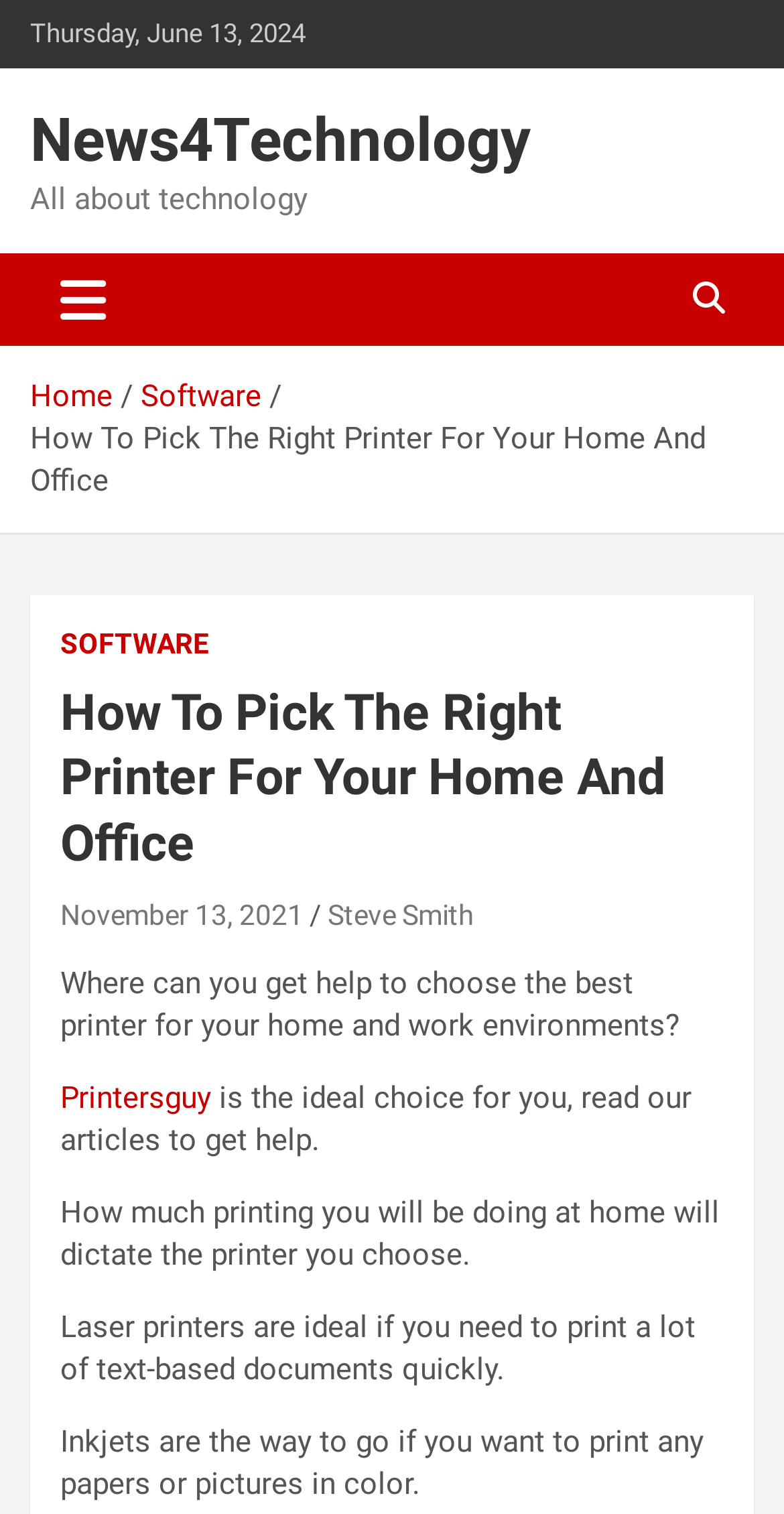Please identify the bounding box coordinates for the region that you need to click to follow this instruction: "Click on Instagram".

None